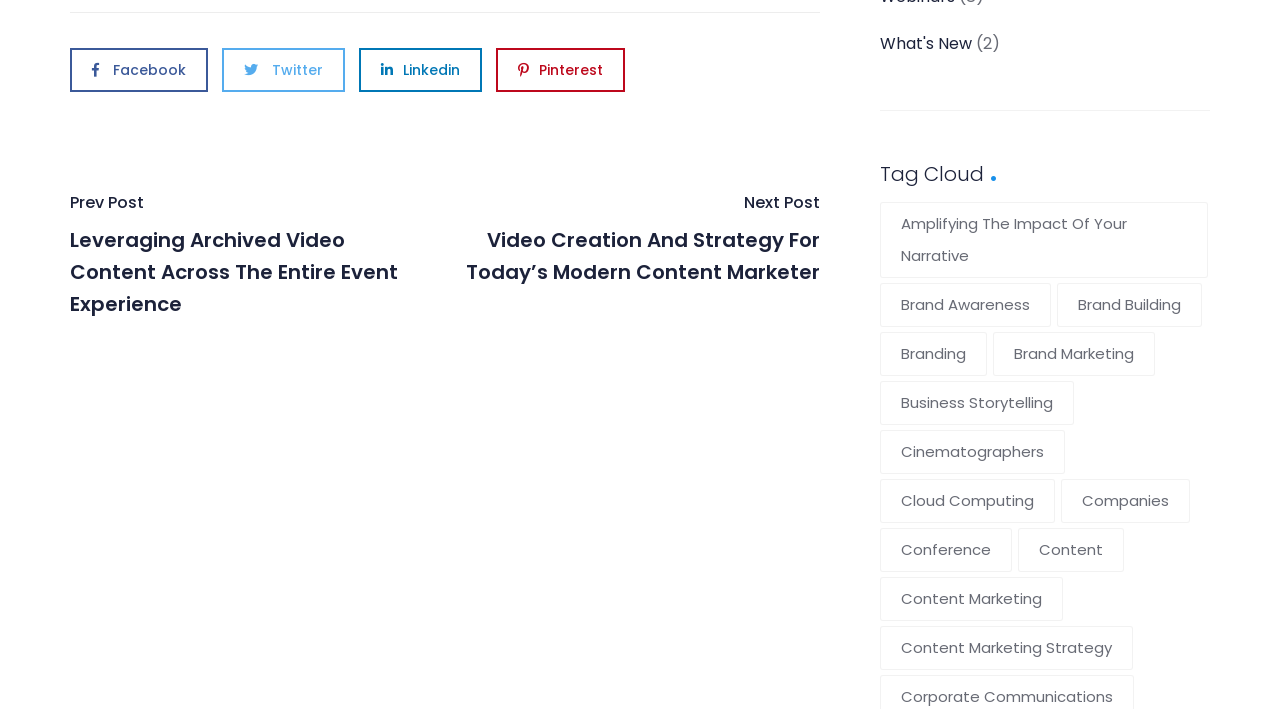Locate the bounding box of the user interface element based on this description: "content marketing strategy".

[0.688, 0.883, 0.885, 0.945]